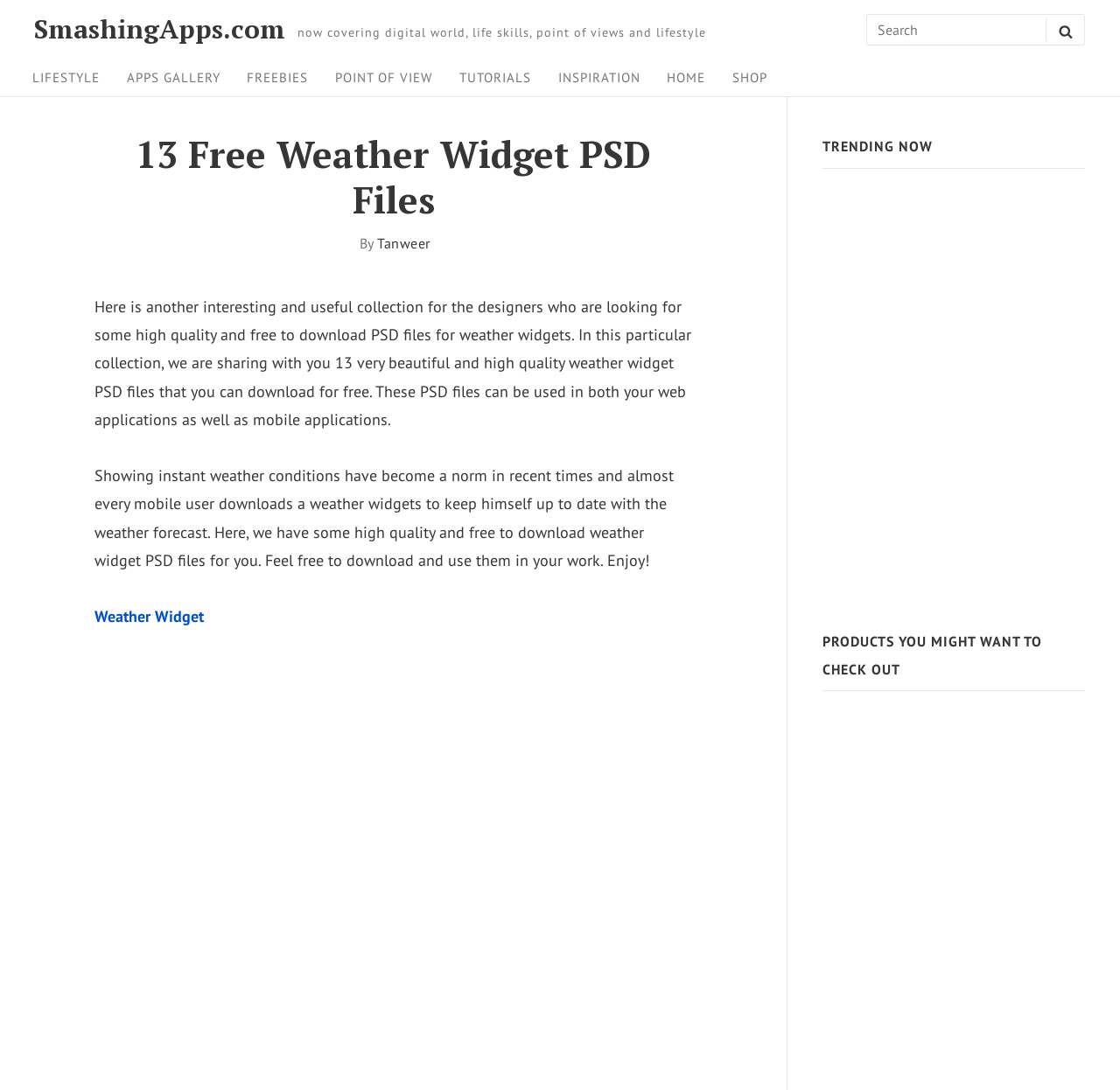What is the category of the 'PRODUCTS YOU MIGHT WANT TO CHECK OUT' section?
Can you offer a detailed and complete answer to this question?

The 'PRODUCTS YOU MIGHT WANT TO CHECK OUT' section features a list of product links, and based on the titles, it appears that they are related to electronics and home appliances. The products seem to include laptops, electric kettles, fans, and other household items.